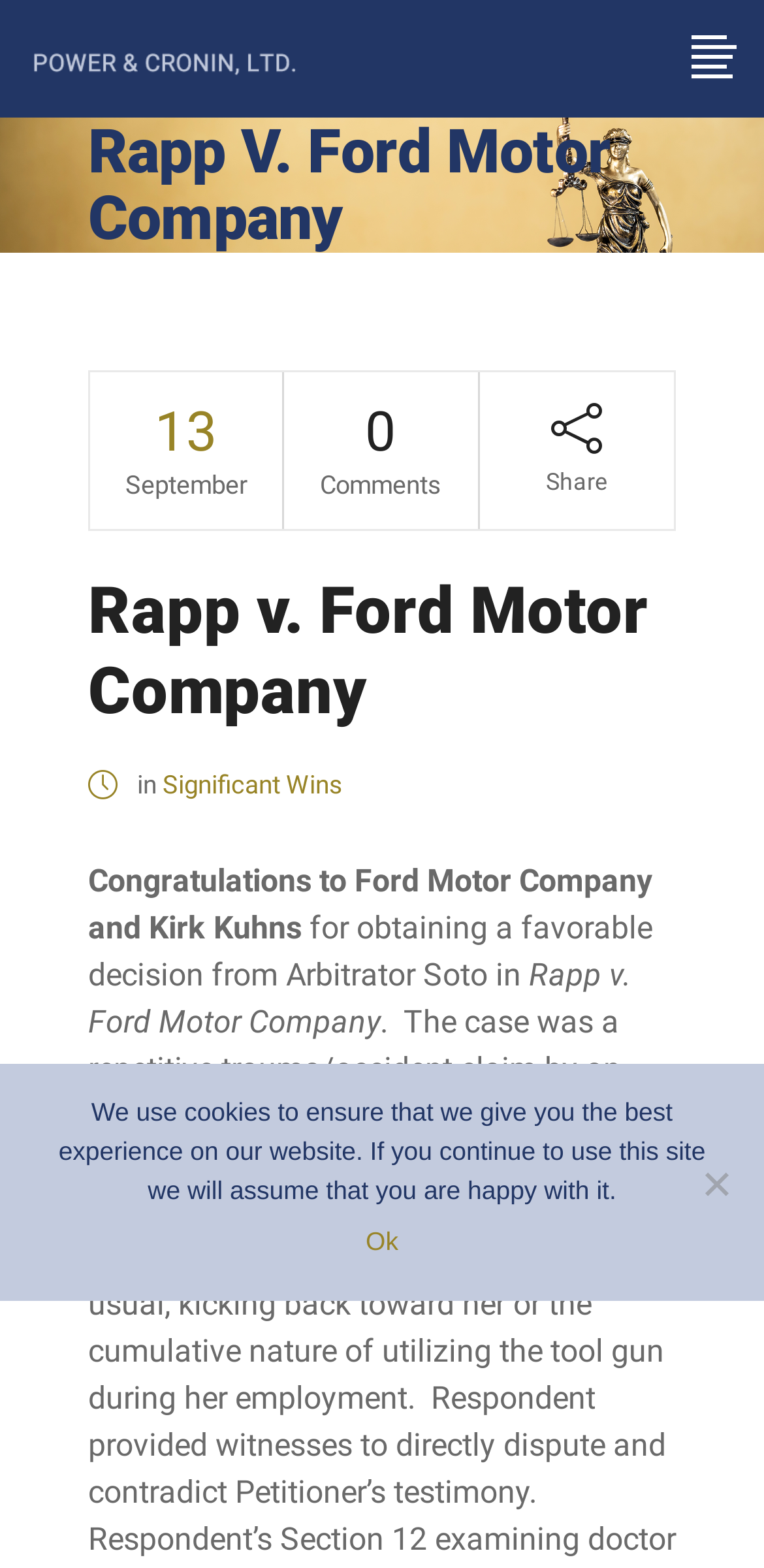Answer the question using only a single word or phrase: 
What is the purpose of the webpage?

To share a significant win